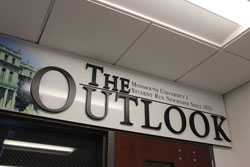Please answer the following question as detailed as possible based on the image: 
Where is the sign mounted?

The image shows the sign mounted in a hallway, which suggests a welcoming entryway to the newspaper's office. The sign is not mounted on a wall or a door, but rather in a hallway, which implies a sense of openness and accessibility.